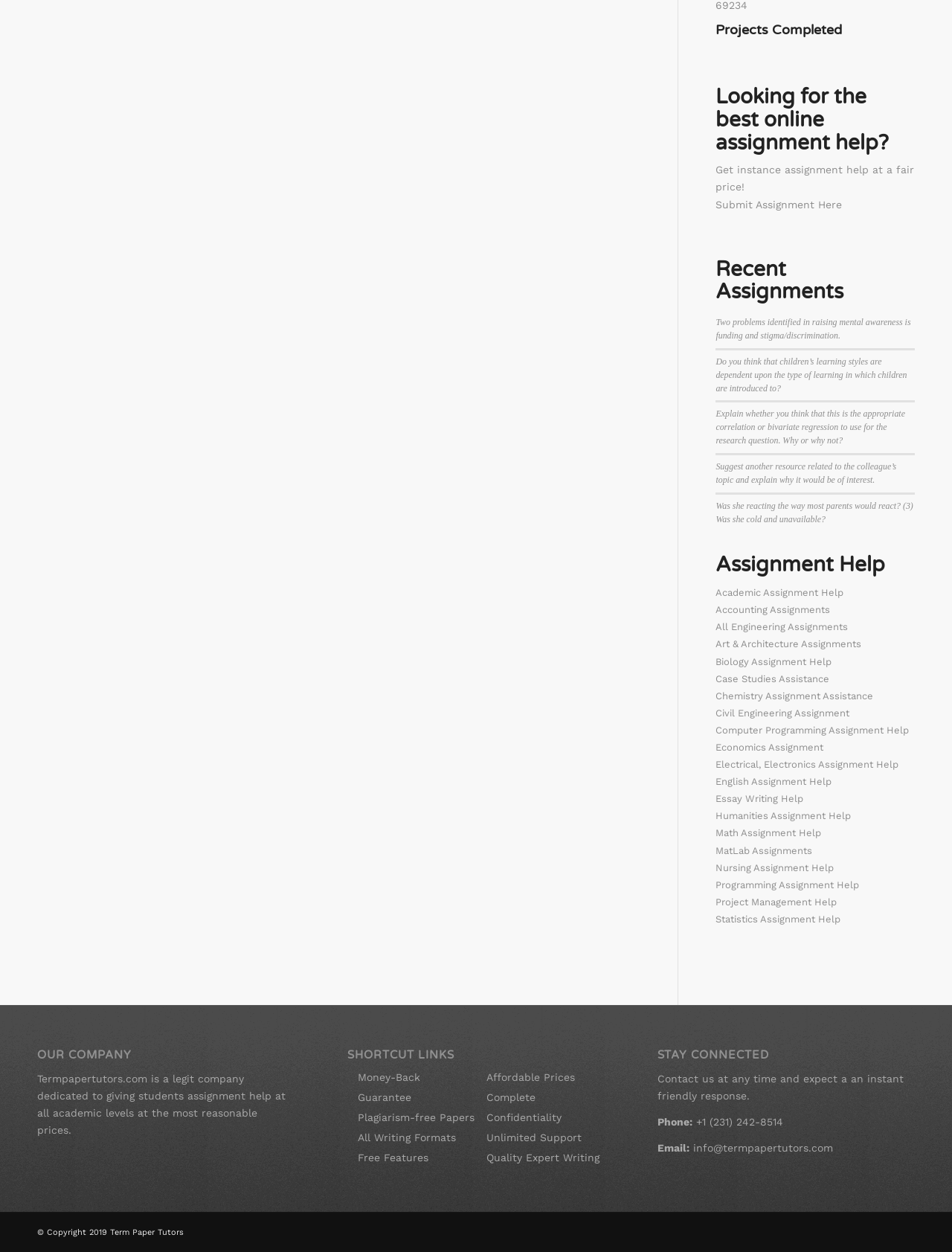Locate the bounding box coordinates of the clickable element to fulfill the following instruction: "View recent assignments". Provide the coordinates as four float numbers between 0 and 1 in the format [left, top, right, bottom].

[0.752, 0.206, 0.961, 0.243]